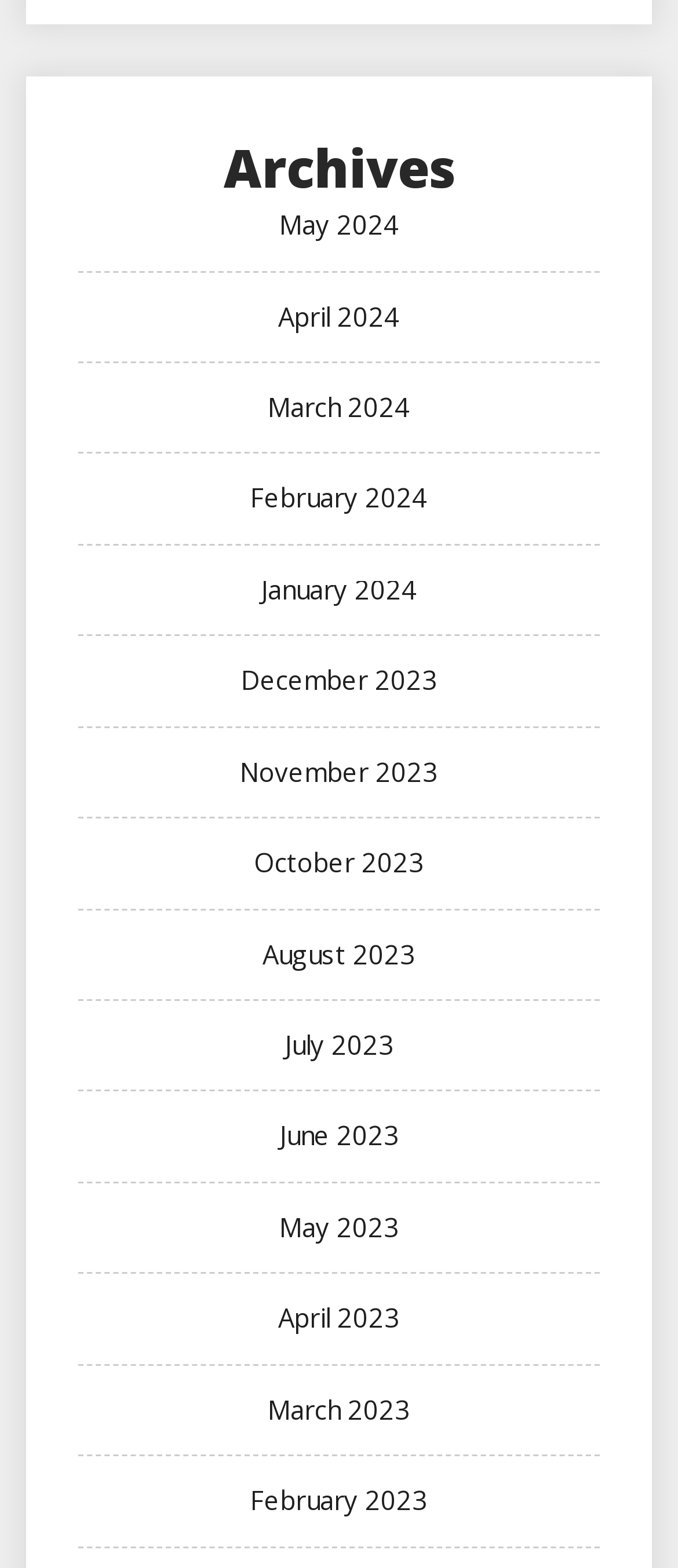Reply to the question with a single word or phrase:
How many links are there on the webpage?

12